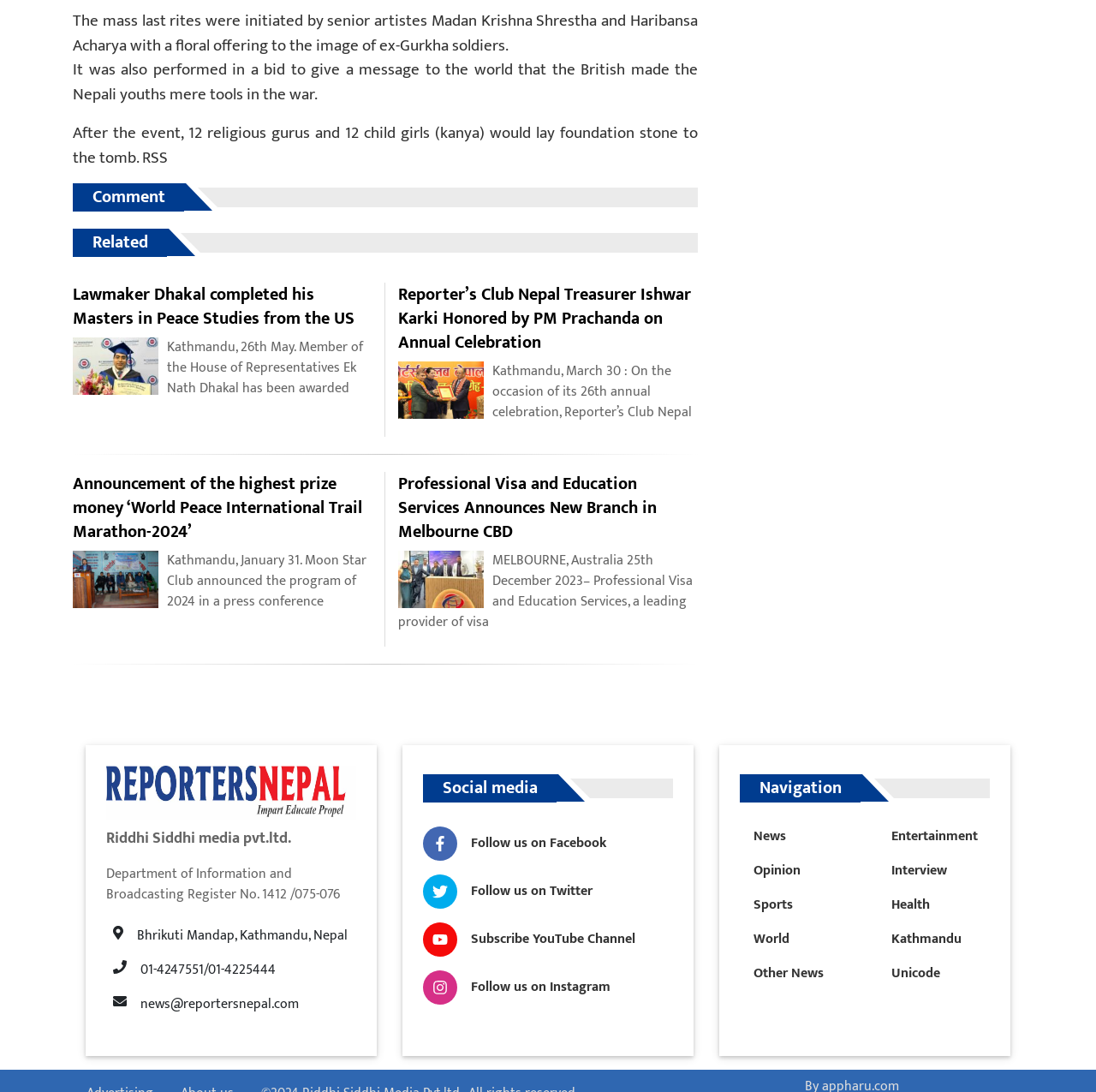Identify the bounding box coordinates for the region of the element that should be clicked to carry out the instruction: "Follow us on Facebook". The bounding box coordinates should be four float numbers between 0 and 1, i.e., [left, top, right, bottom].

[0.386, 0.751, 0.614, 0.795]